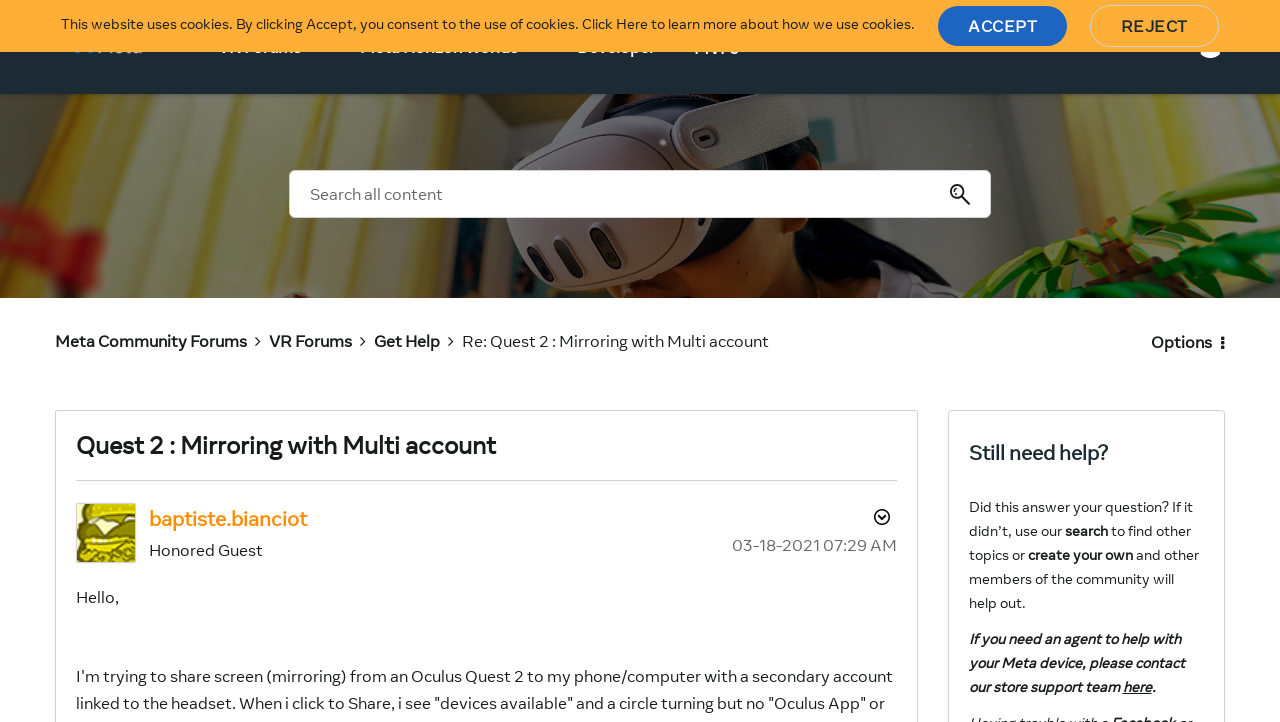Please analyze the image and provide a thorough answer to the question:
What is the role of the user who posted the topic?

I found the answer by looking at the text next to the user's profile picture and name, which indicates the user's role.